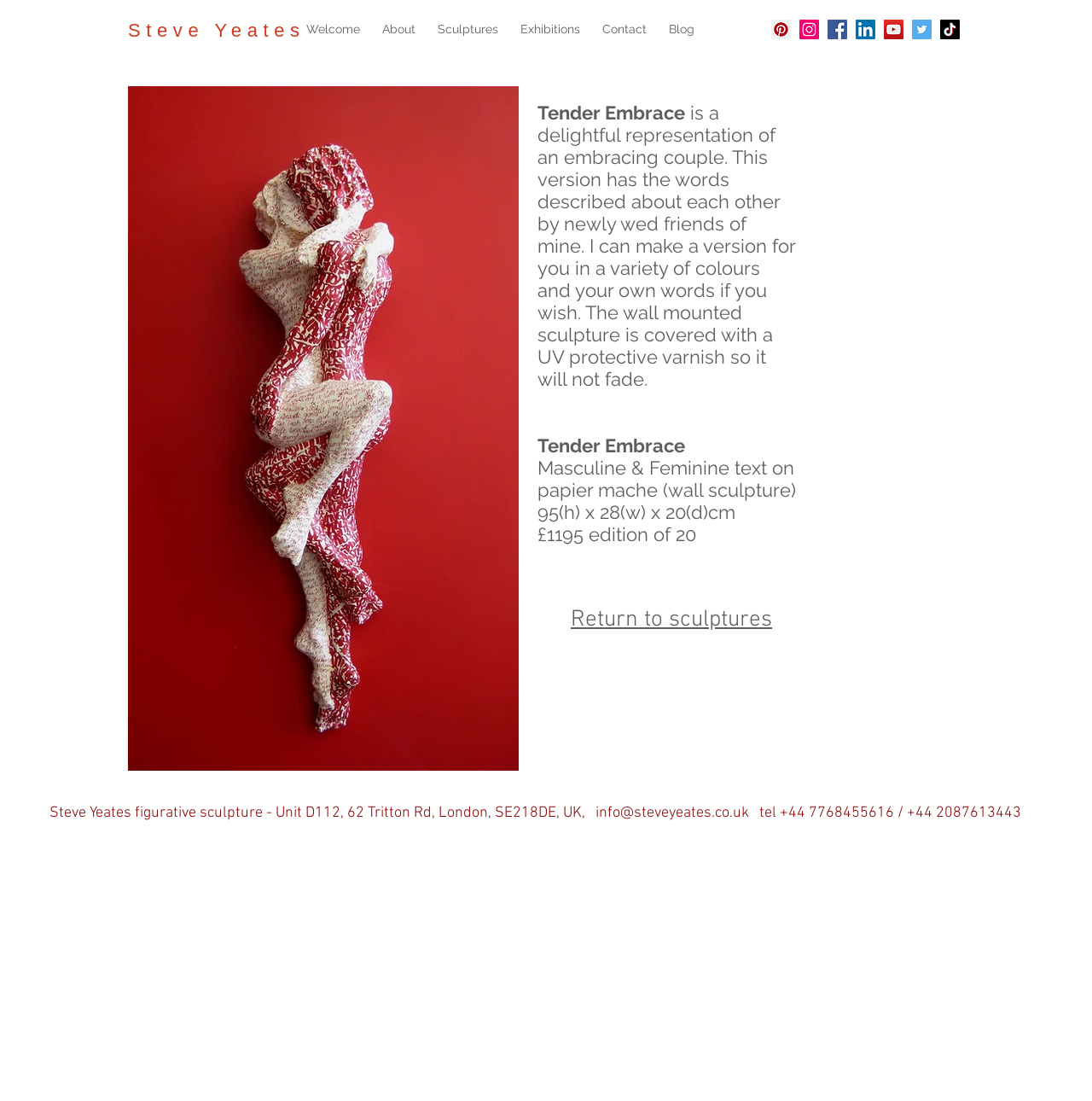What is the contact email of the artist?
Provide a thorough and detailed answer to the question.

The contact email of the artist can be found in the link element 'info@steveyeates.co.uk' with bounding box coordinates [0.545, 0.73, 0.686, 0.747]. This element is a child of the contentinfo element and is located at the bottom of the webpage.